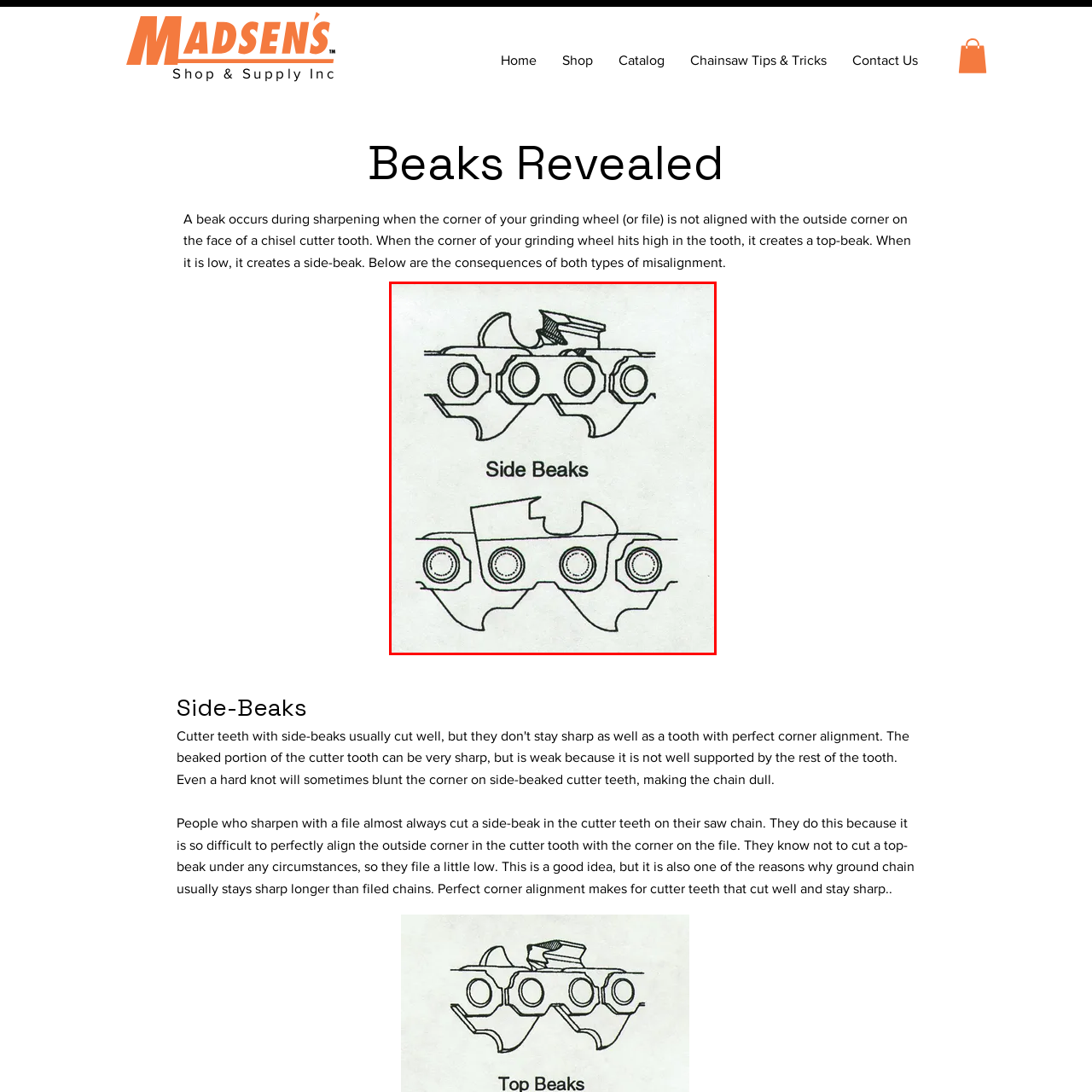Observe the content inside the red rectangle and respond to the question with one word or phrase: 
What is the purpose of the lower diagram?

To demonstrate side beaks